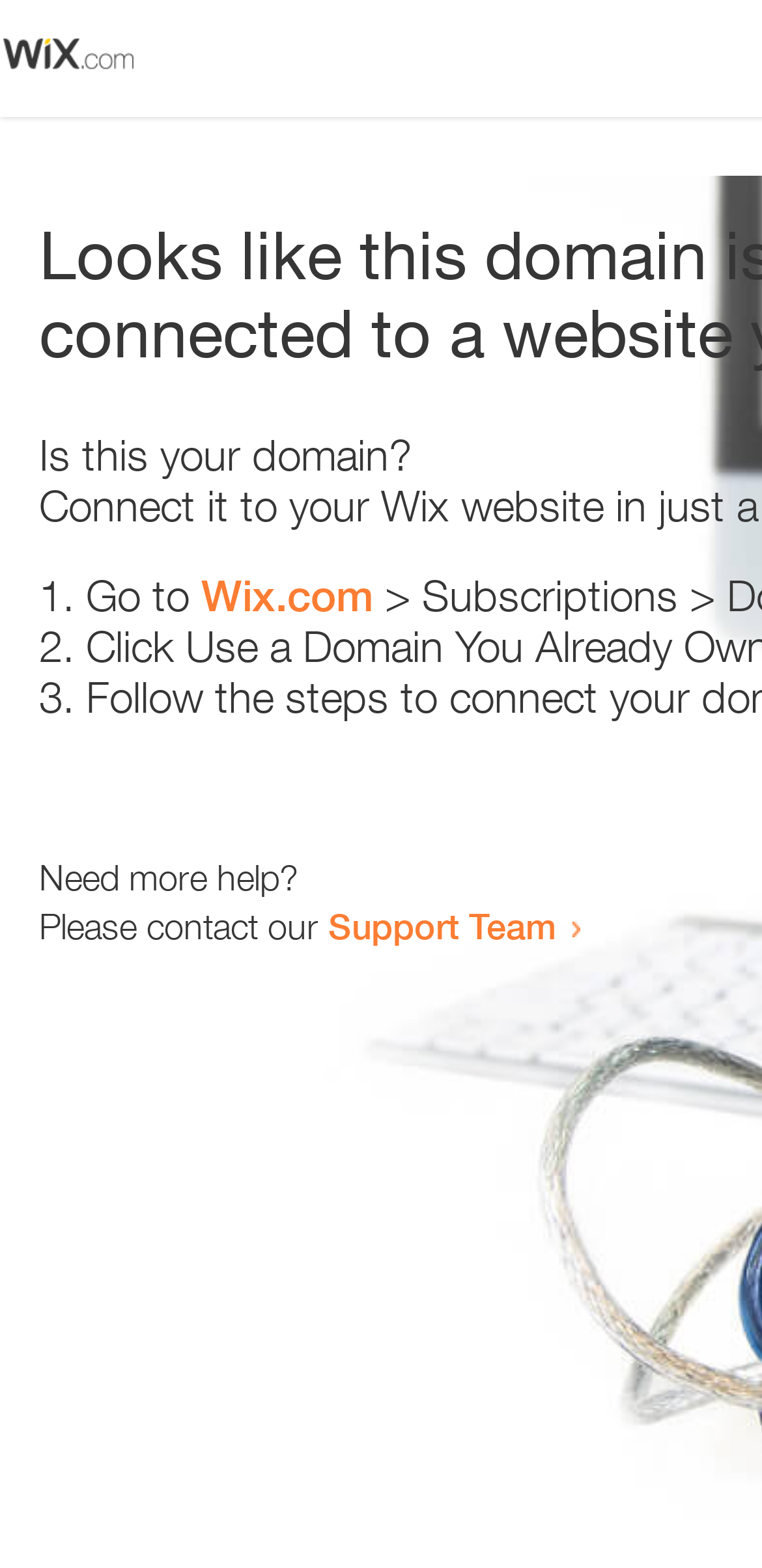Consider the image and give a detailed and elaborate answer to the question: 
What is the tone of the webpage?

The webpage provides steps to resolve an issue and offers support, which suggests that the tone of the webpage is helpful. The text 'Need more help?' and 'Please contact our Support Team' further reinforces this tone.